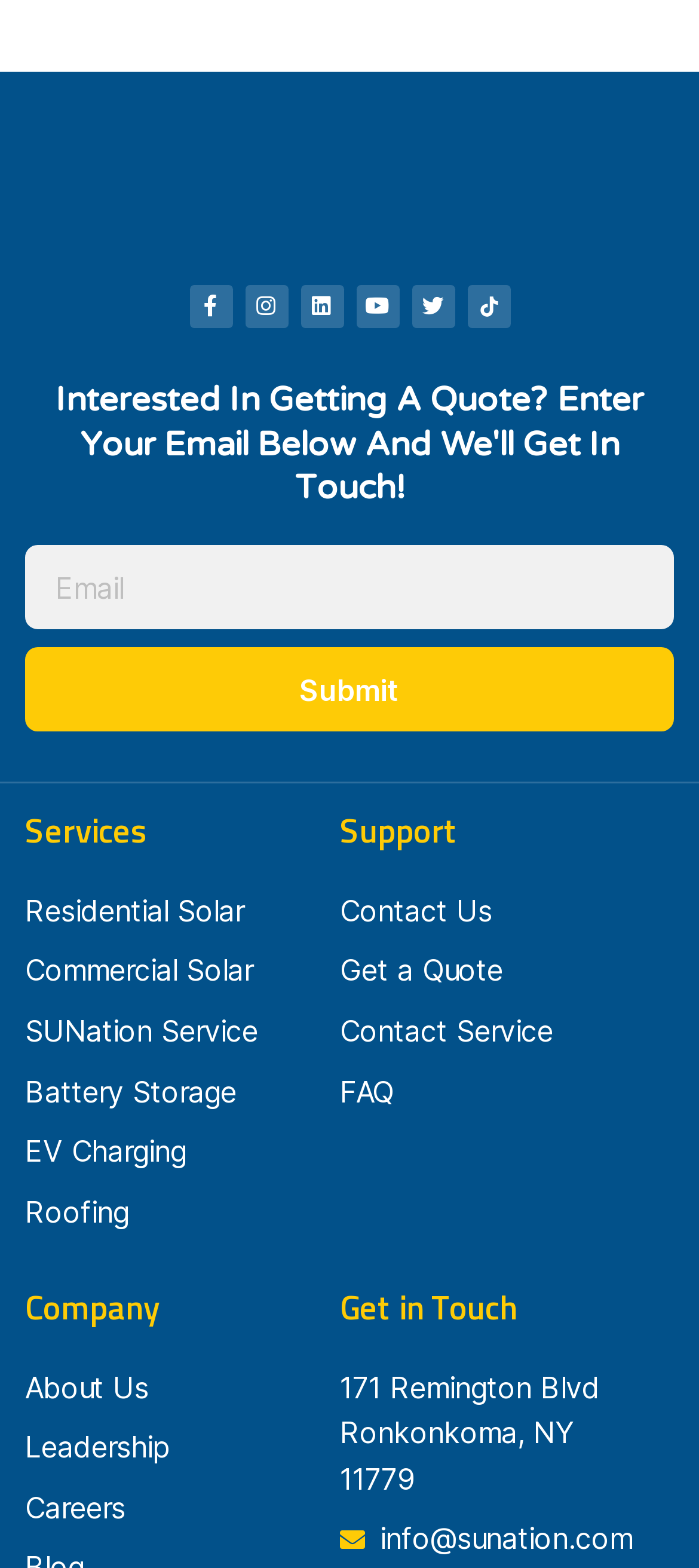Please answer the following question as detailed as possible based on the image: 
What is the purpose of the textbox?

I inferred the purpose of the textbox by looking at the heading above it, which says 'Interested In Getting A Quote? Enter Your Email Below And We'll Get In Touch!'.